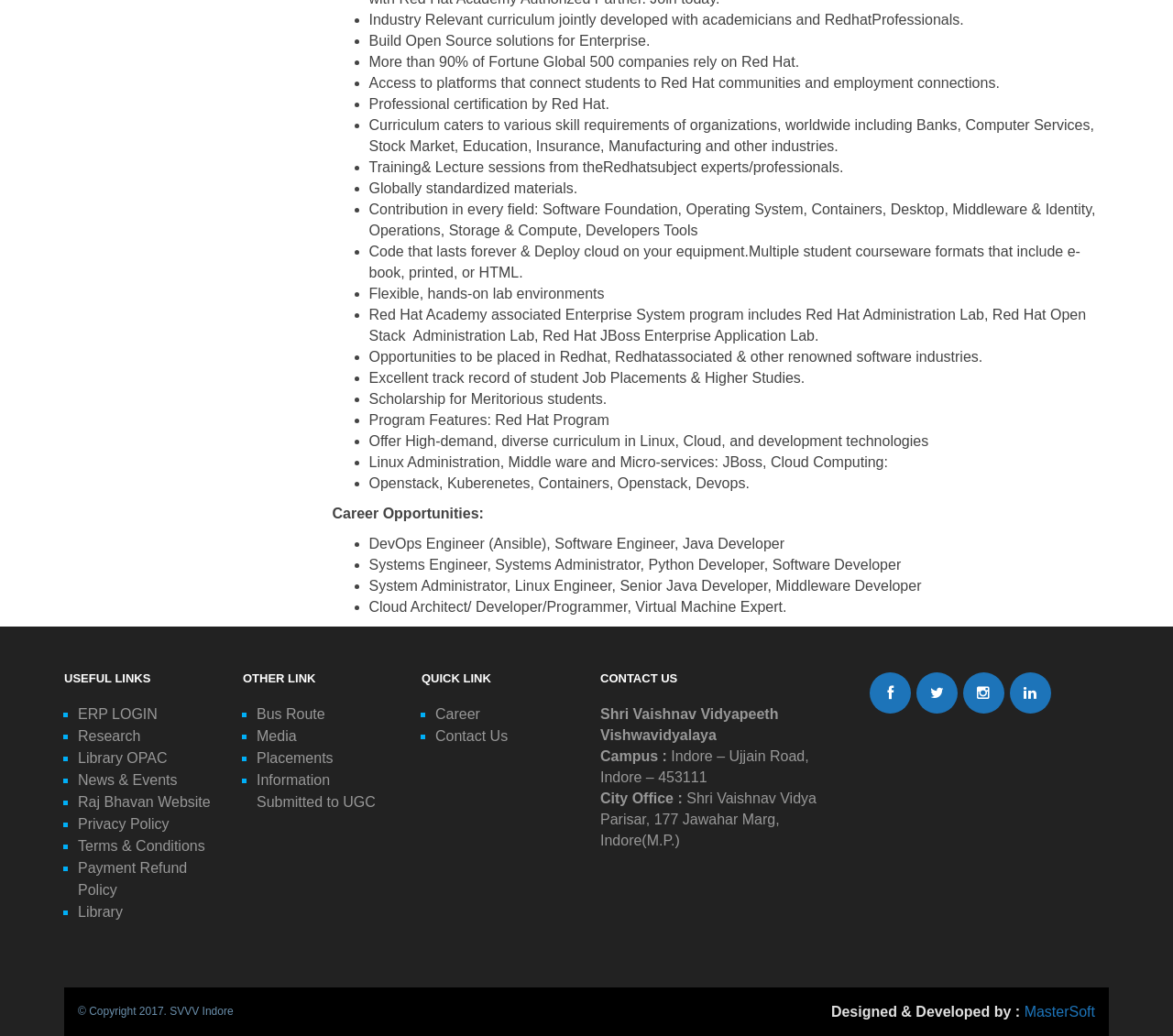Identify the coordinates of the bounding box for the element described below: "MasterSoft". Return the coordinates as four float numbers between 0 and 1: [left, top, right, bottom].

[0.873, 0.968, 0.934, 0.983]